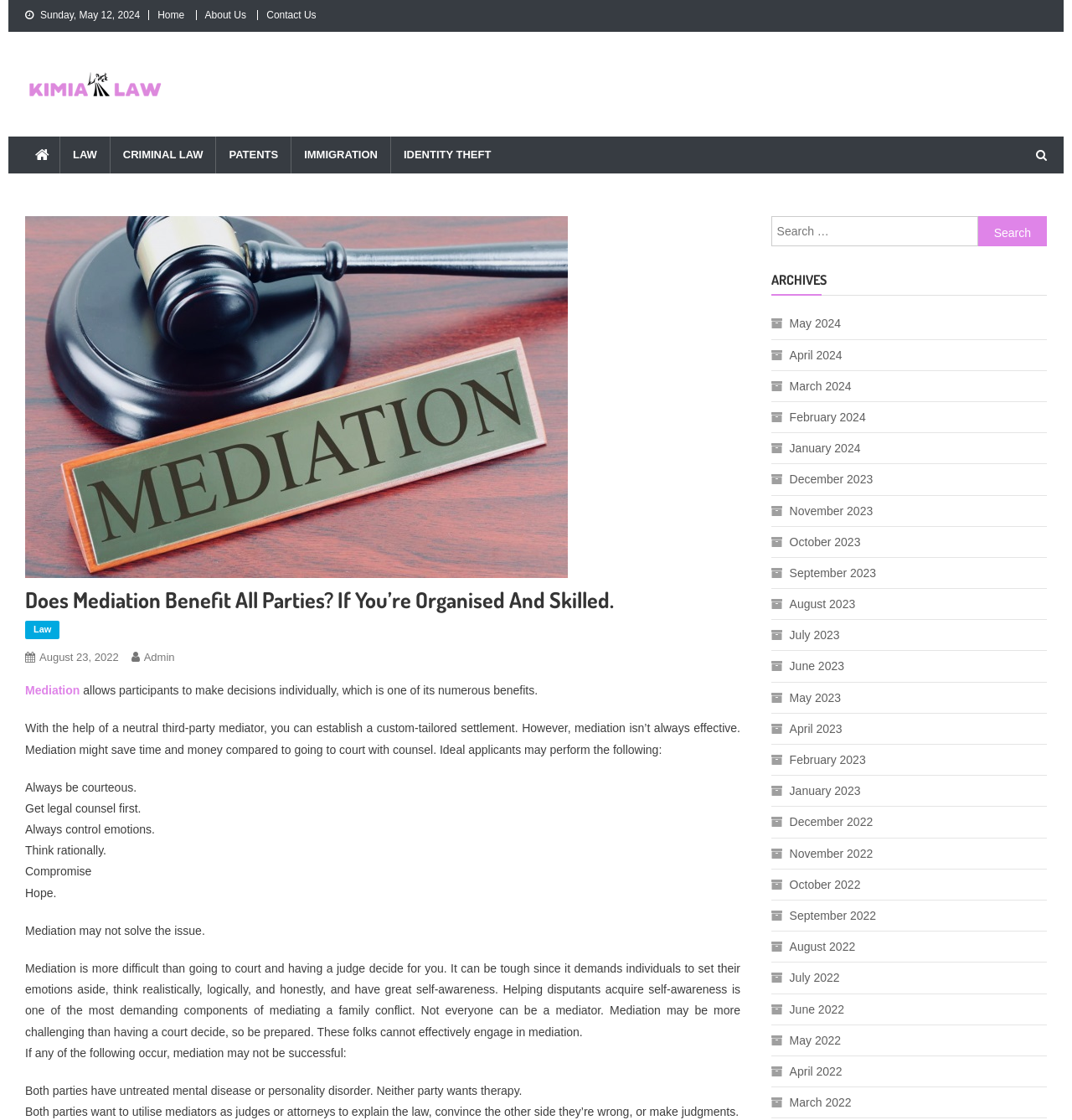Please identify the bounding box coordinates of the region to click in order to complete the given instruction: "Search for something". The coordinates should be four float numbers between 0 and 1, i.e., [left, top, right, bottom].

[0.719, 0.193, 0.977, 0.22]